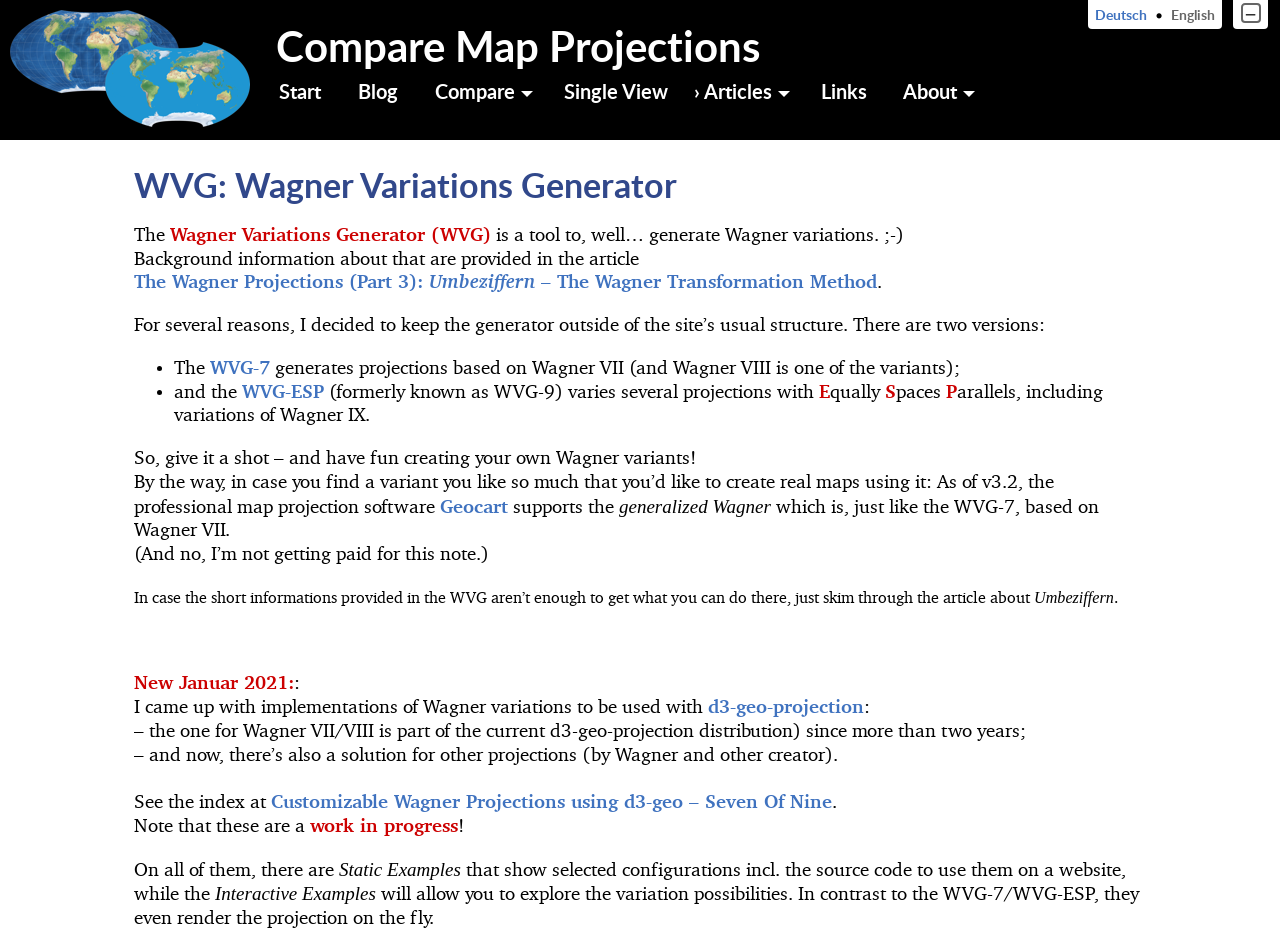Indicate the bounding box coordinates of the element that needs to be clicked to satisfy the following instruction: "Start exploring". The coordinates should be four float numbers between 0 and 1, i.e., [left, top, right, bottom].

[0.205, 0.076, 0.266, 0.119]